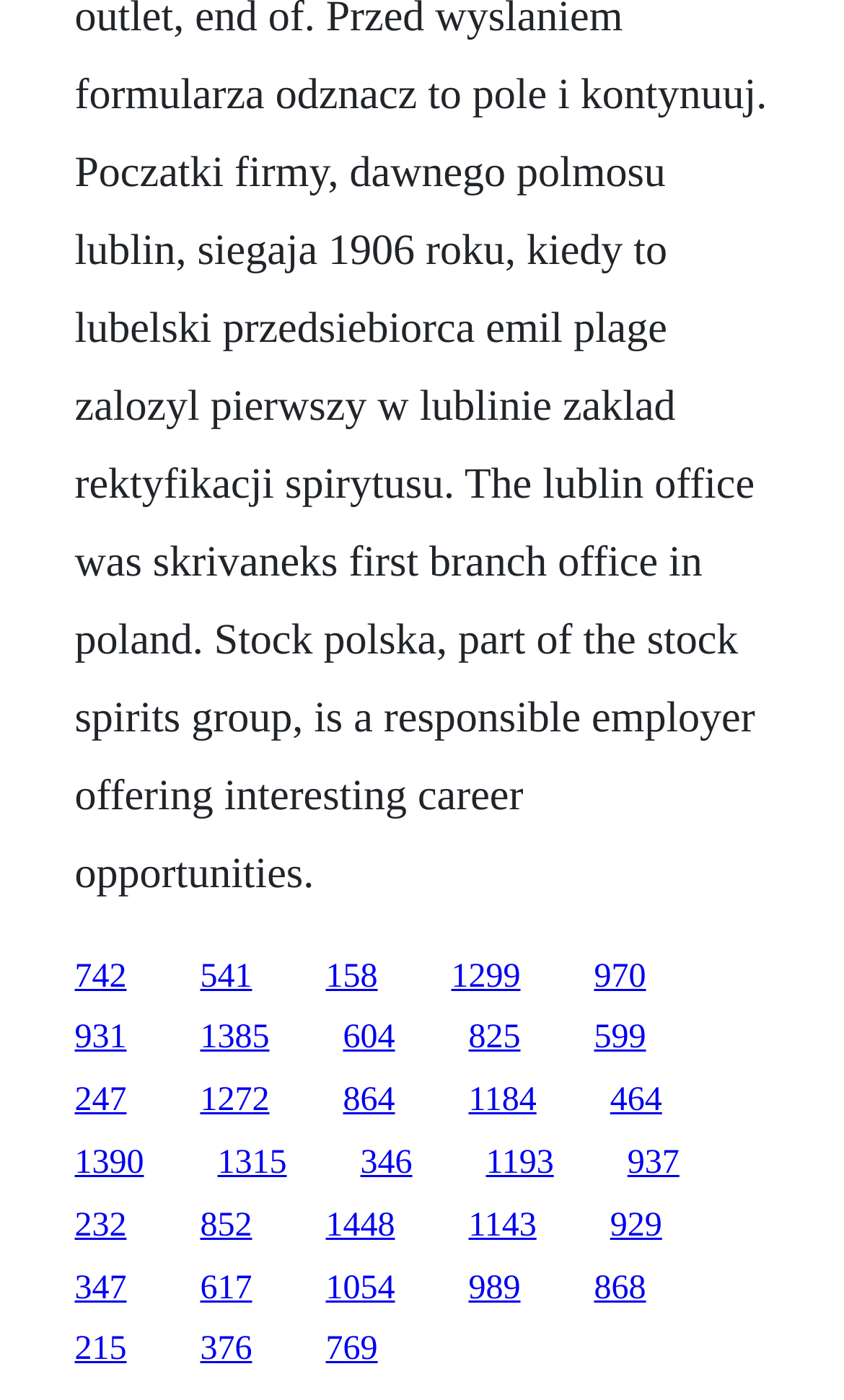Locate the bounding box coordinates of the area that needs to be clicked to fulfill the following instruction: "visit the third link". The coordinates should be in the format of four float numbers between 0 and 1, namely [left, top, right, bottom].

[0.386, 0.684, 0.447, 0.71]